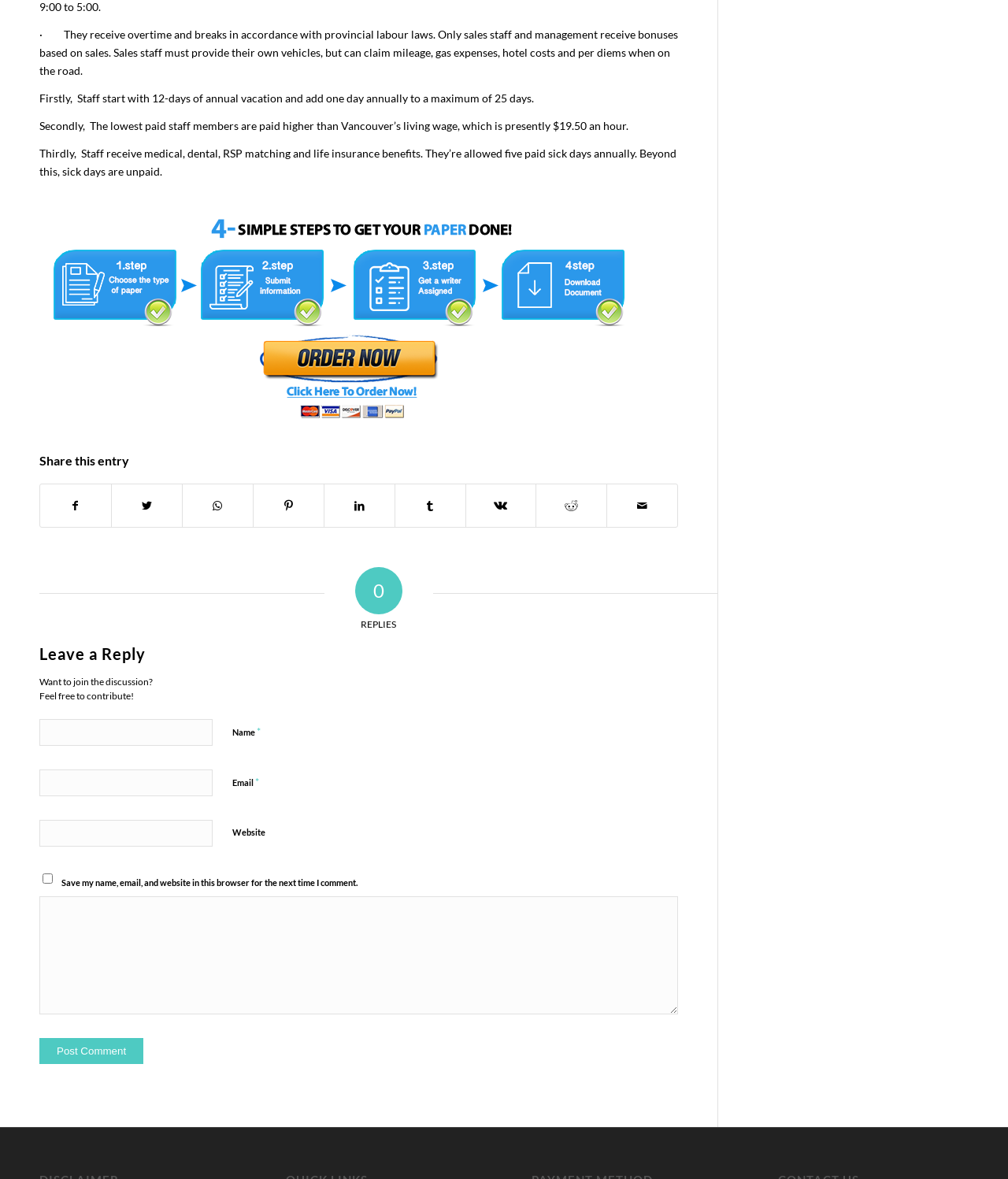Please specify the bounding box coordinates of the clickable region necessary for completing the following instruction: "Share on Facebook". The coordinates must consist of four float numbers between 0 and 1, i.e., [left, top, right, bottom].

[0.04, 0.411, 0.11, 0.447]